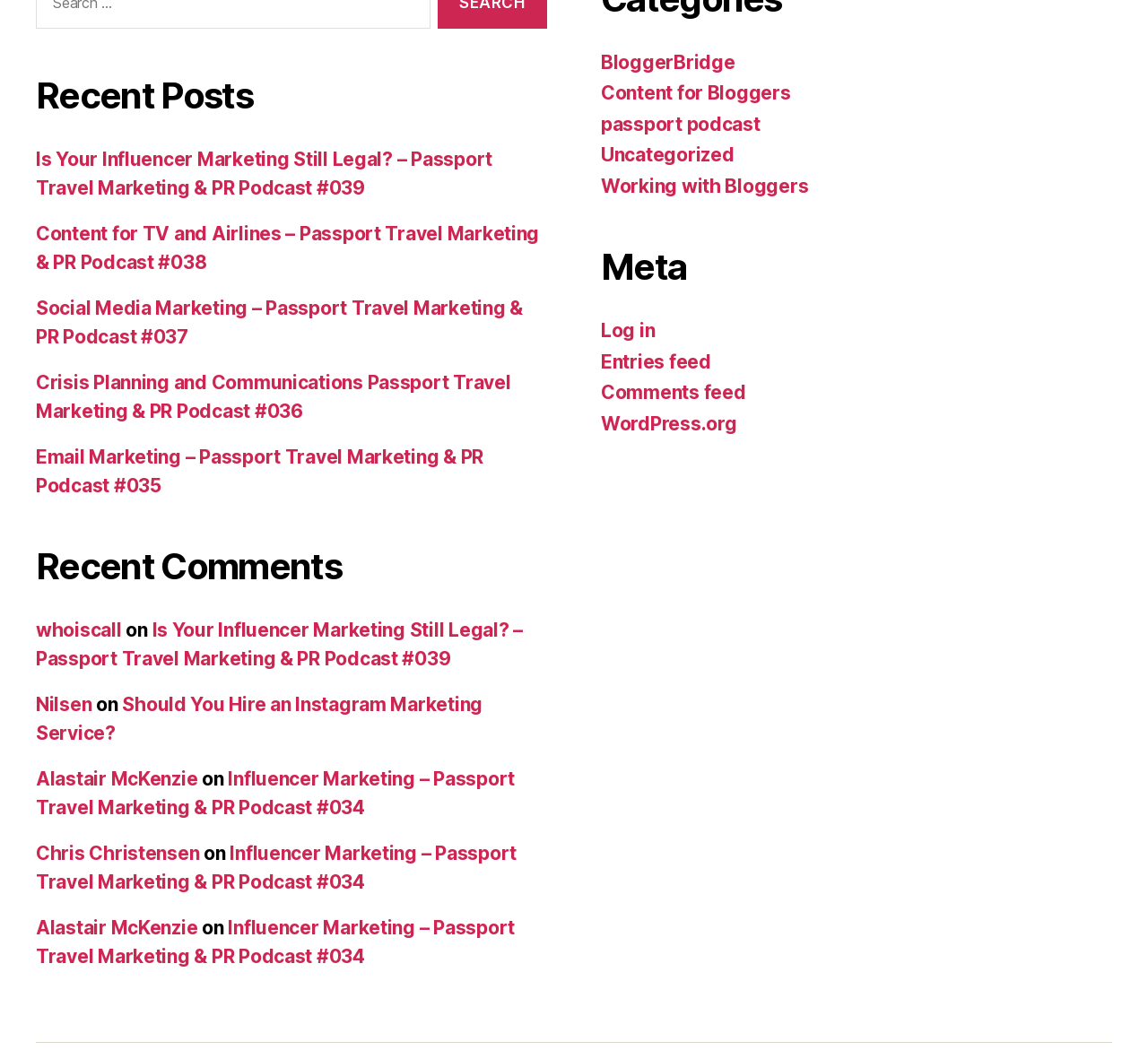Identify the bounding box coordinates of the region I need to click to complete this instruction: "Read 'Is Your Influencer Marketing Still Legal?' post".

[0.031, 0.14, 0.429, 0.188]